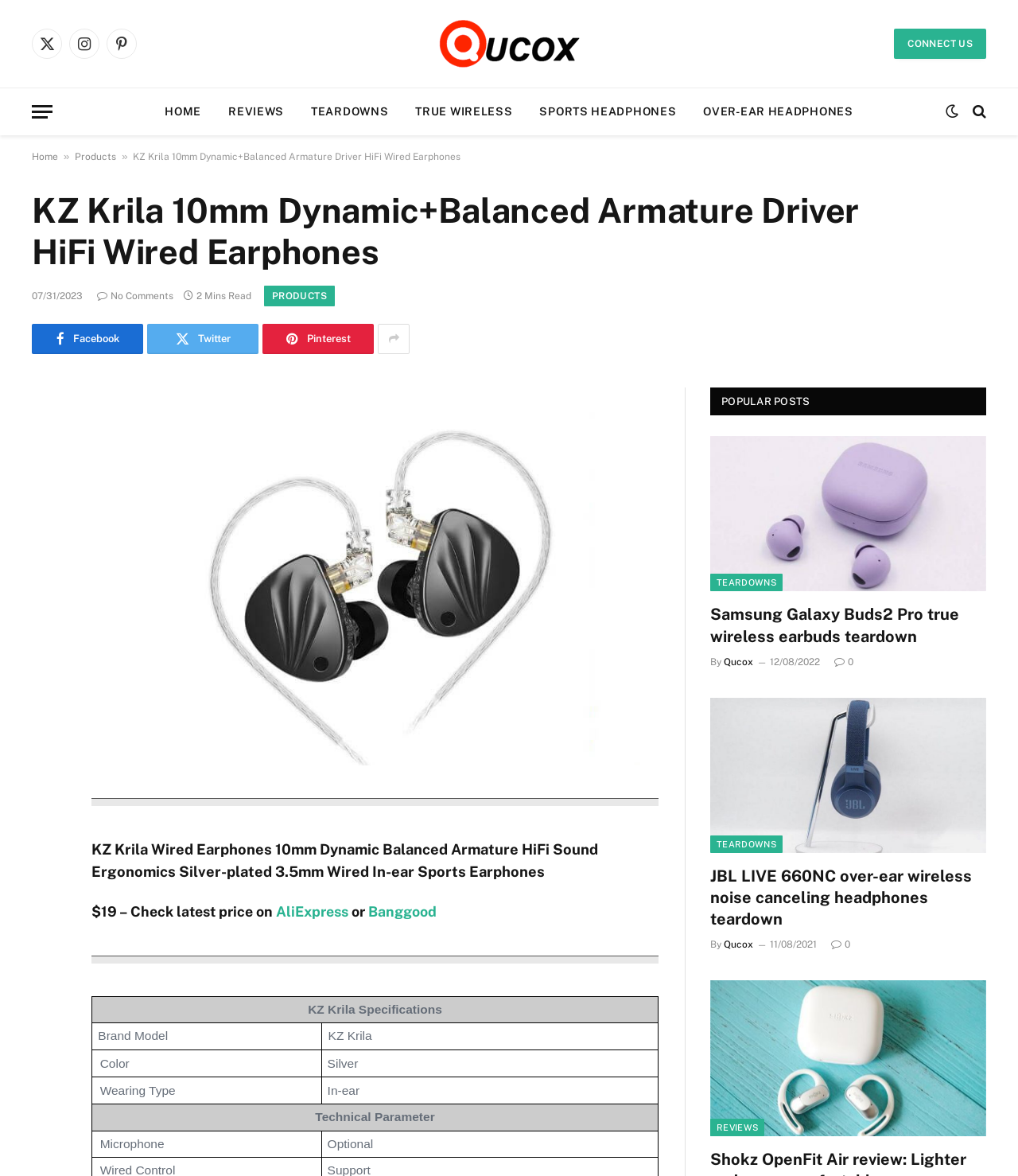What is the type of wearing style of the earphones?
Provide a short answer using one word or a brief phrase based on the image.

In-ear